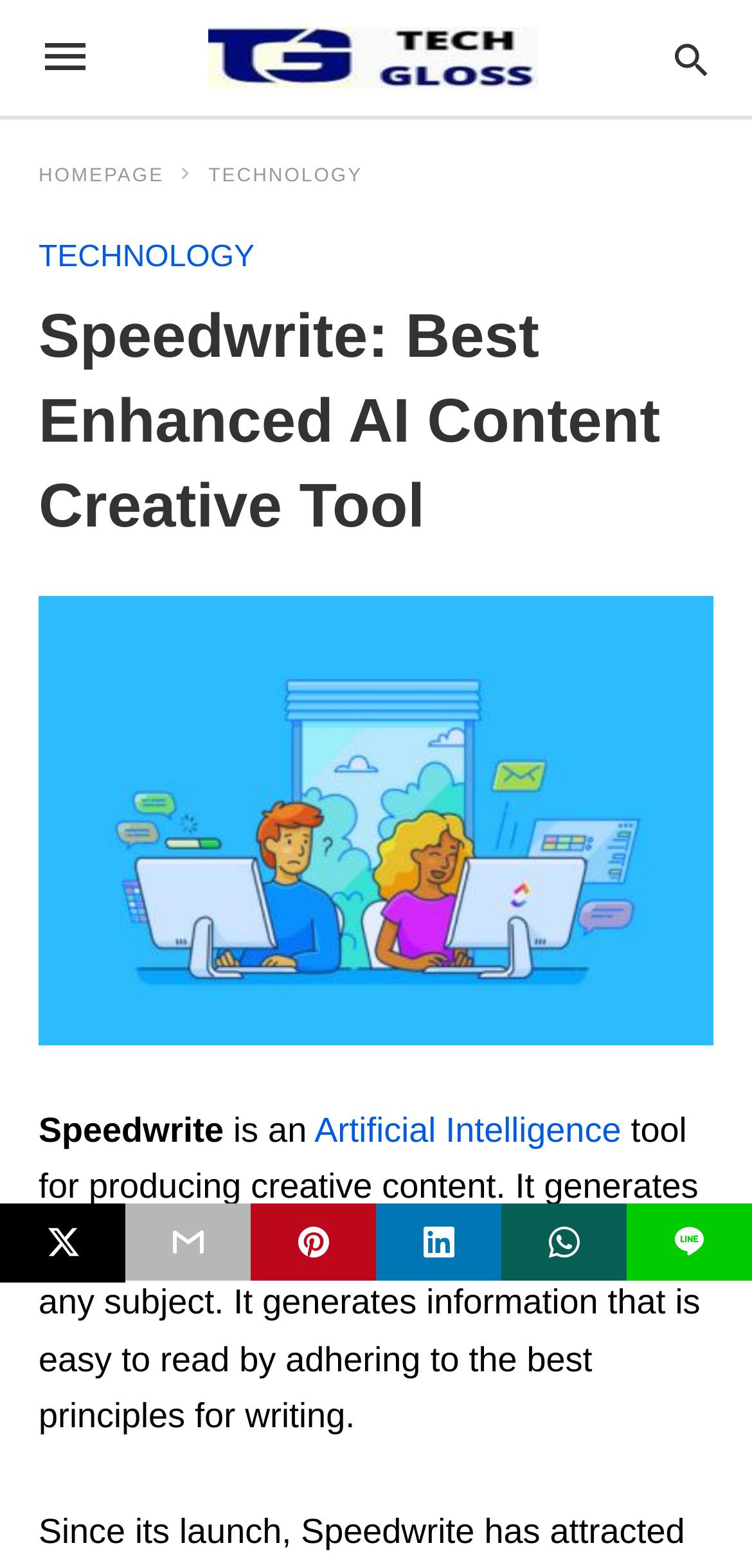Give the bounding box coordinates for the element described as: "title="whatsapp share"".

[0.667, 0.768, 0.833, 0.817]